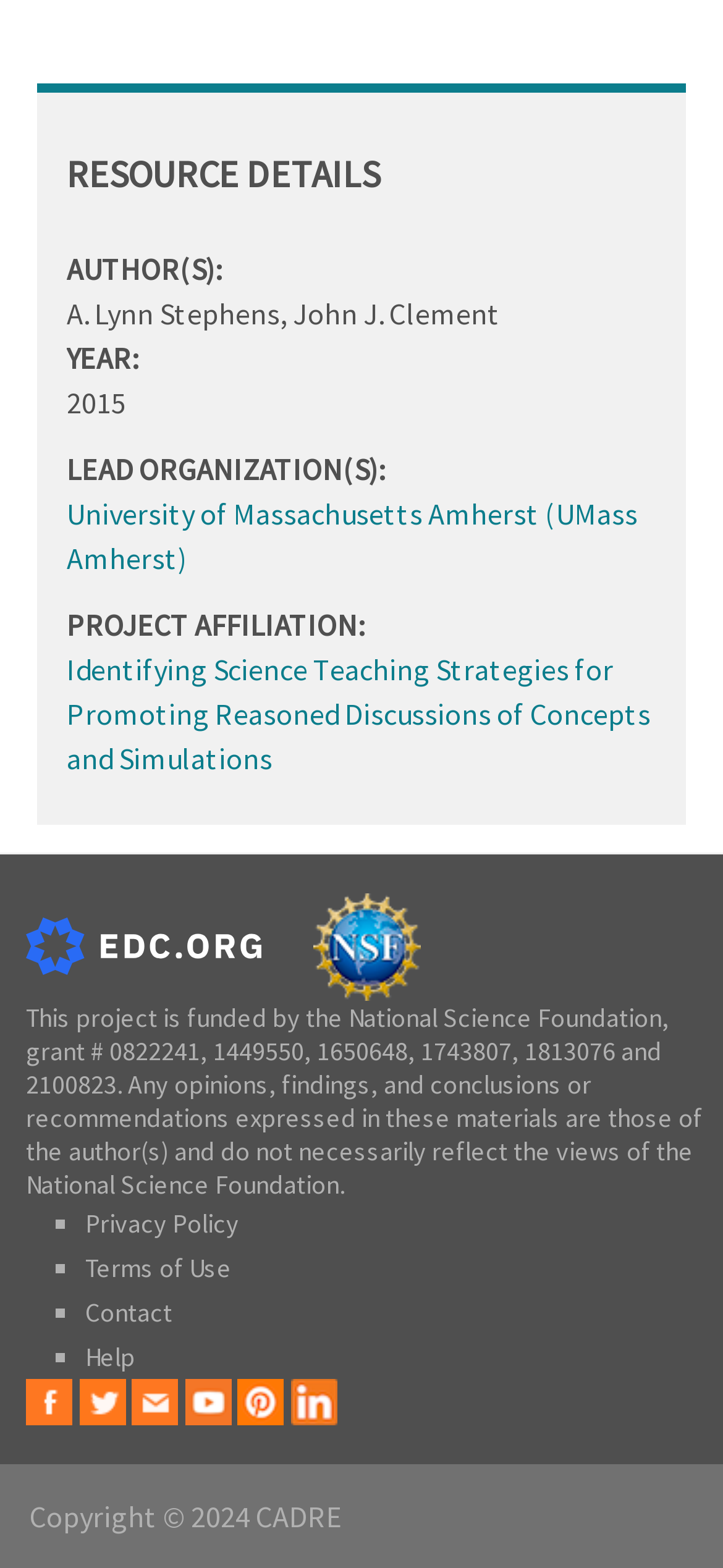Please identify the bounding box coordinates of the area that needs to be clicked to follow this instruction: "Read privacy policy".

[0.118, 0.769, 0.331, 0.791]